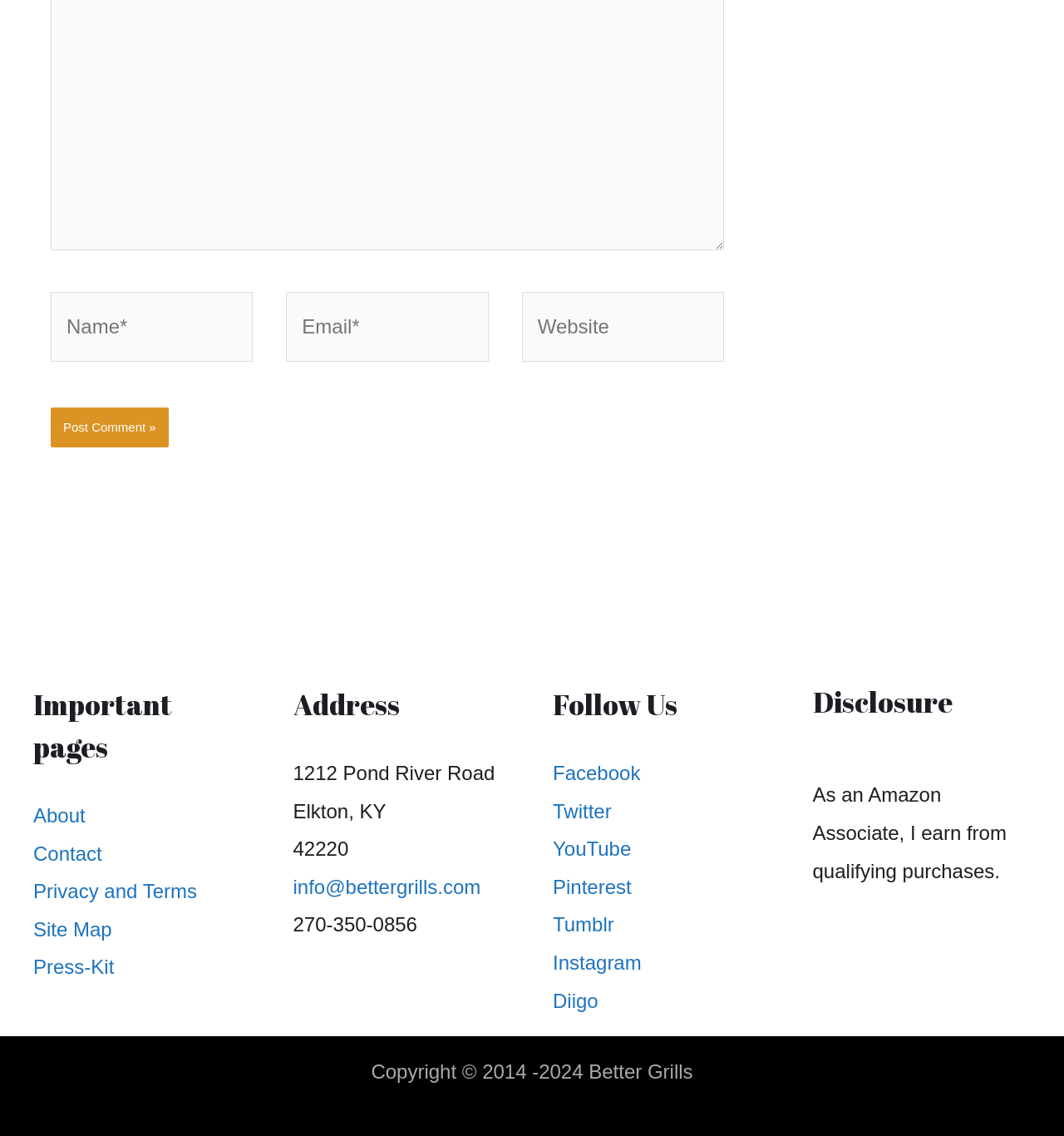Find the bounding box coordinates of the area that needs to be clicked in order to achieve the following instruction: "Click the Post Comment button". The coordinates should be specified as four float numbers between 0 and 1, i.e., [left, top, right, bottom].

[0.048, 0.355, 0.158, 0.39]